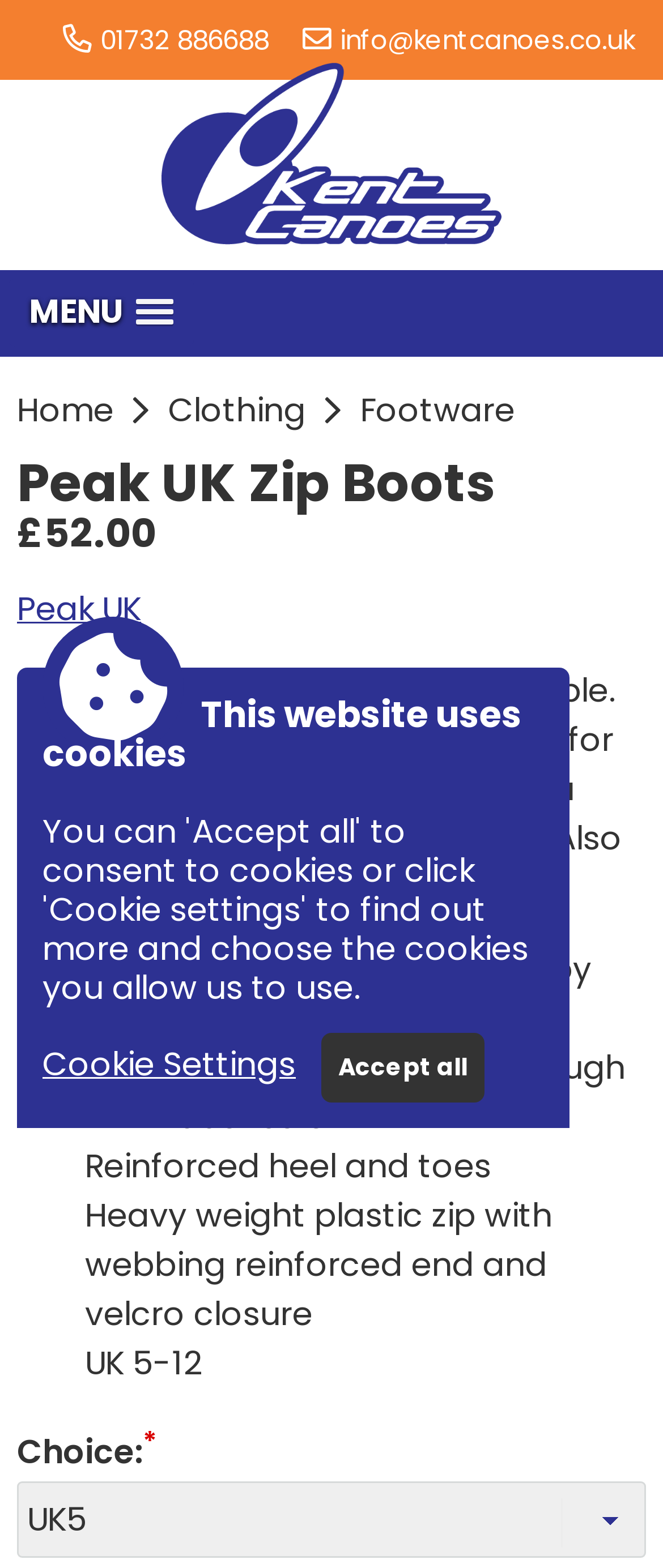Please examine the image and answer the question with a detailed explanation:
What is the price of the Peak UK Zip Boots?

I found the price of the Peak UK Zip Boots by looking at the heading element that contains the text '£52.00', which is located below the heading element that contains the text 'Peak UK Zip Boots'.